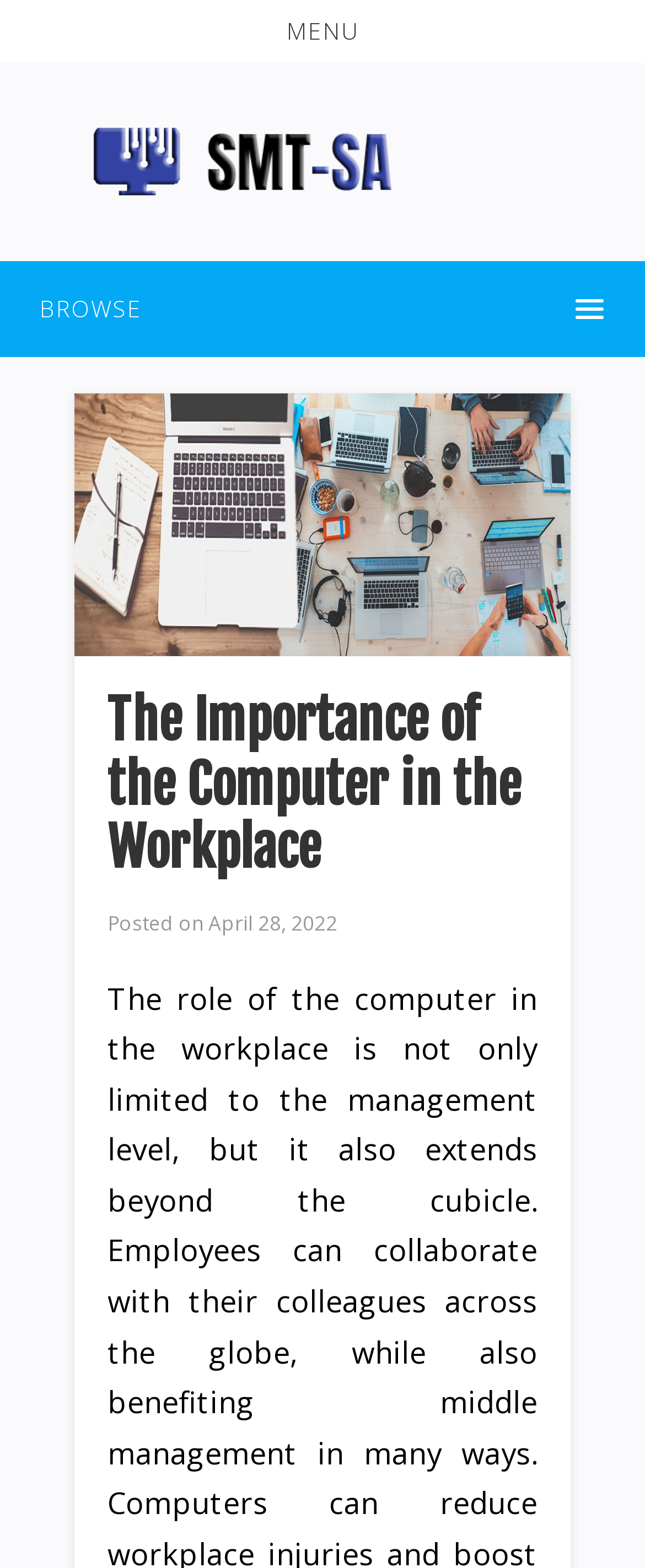What is the purpose of the 'BROWSE' button?
Answer with a single word or phrase, using the screenshot for reference.

To browse